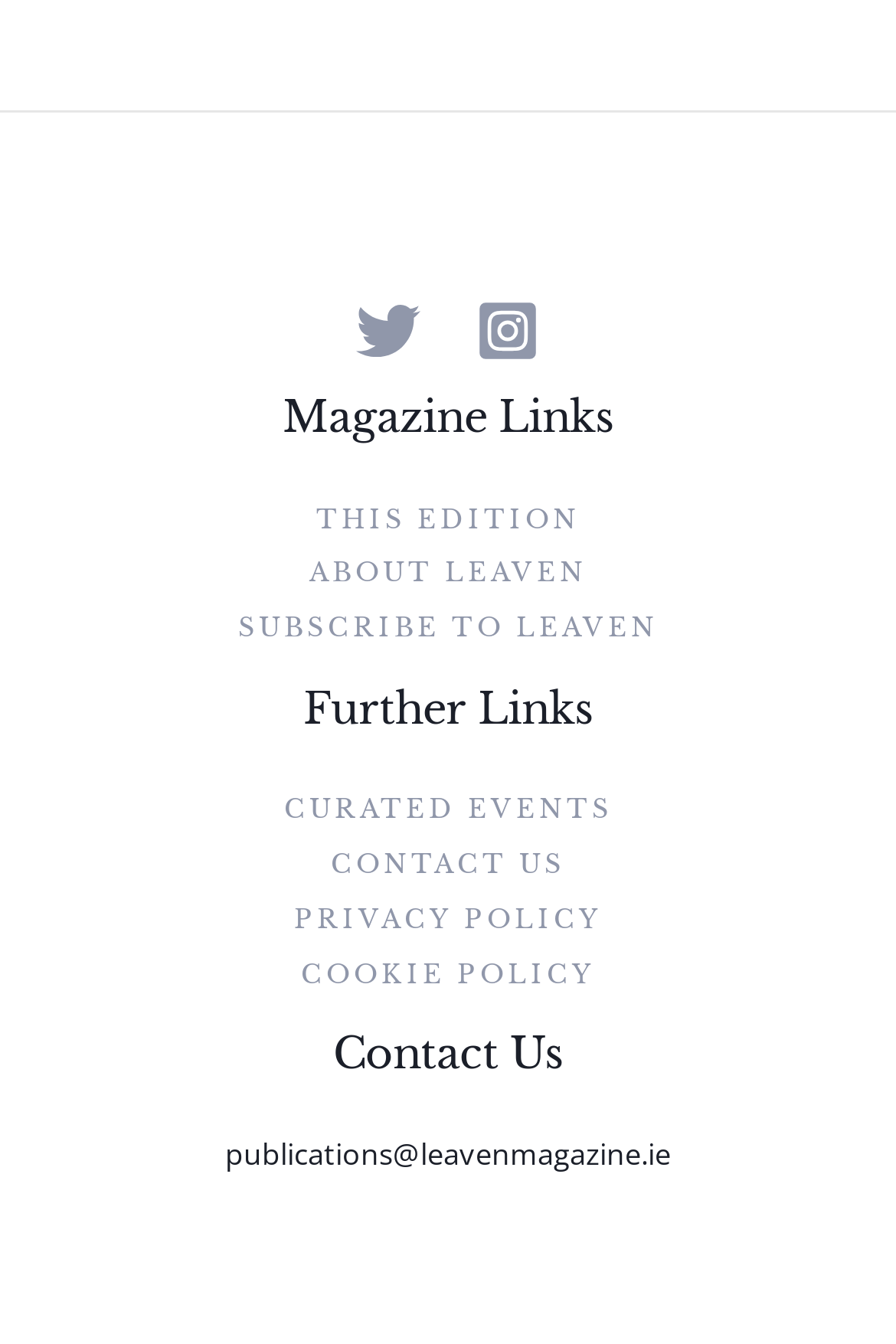Bounding box coordinates are specified in the format (top-left x, top-left y, bottom-right x, bottom-right y). All values are floating point numbers bounded between 0 and 1. Please provide the bounding box coordinate of the region this sentence describes: Curated Events

[0.317, 0.59, 0.683, 0.614]